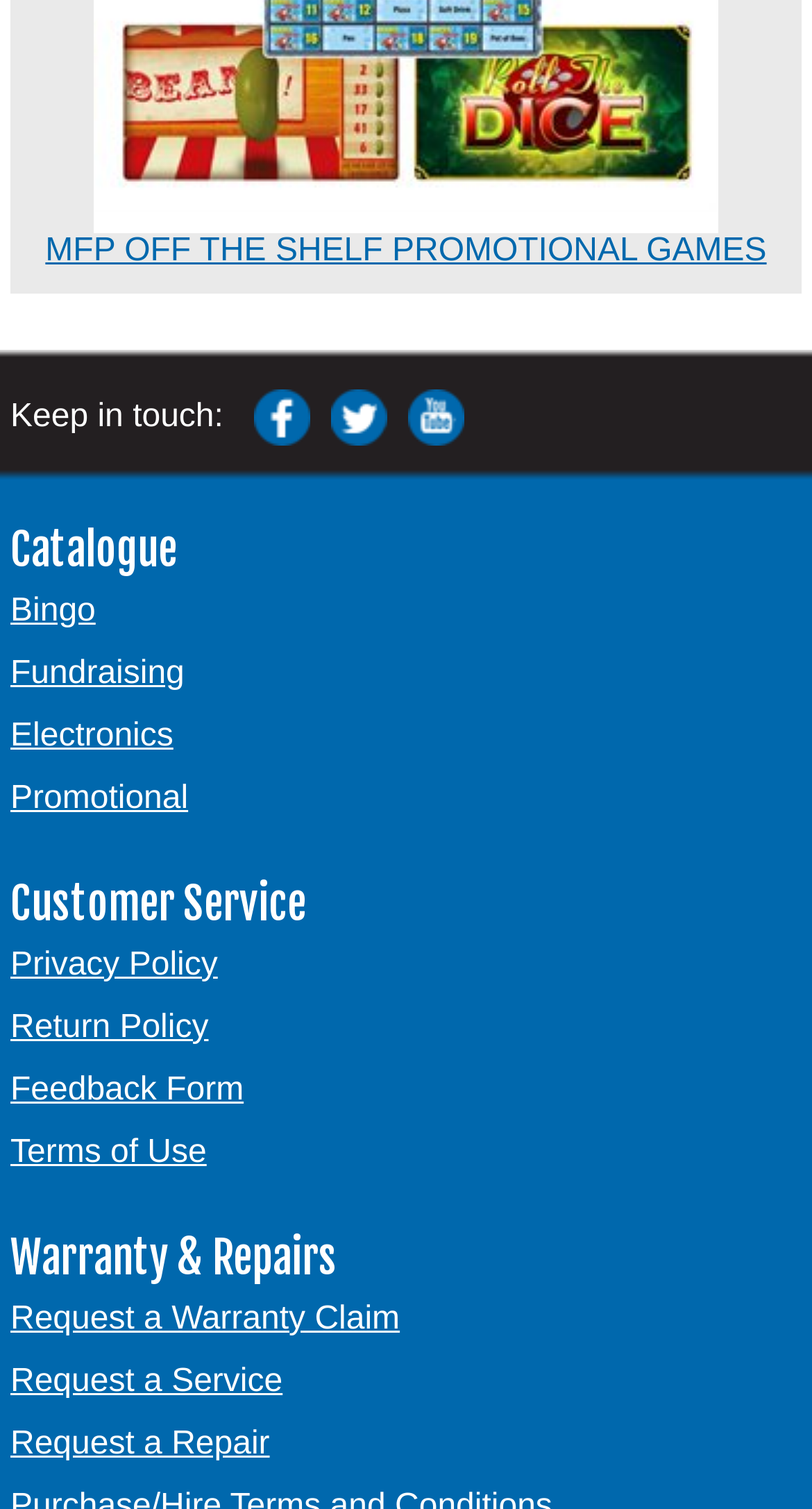Determine the bounding box coordinates of the UI element that matches the following description: "parent_node: Info aria-label="Open Search"". The coordinates should be four float numbers between 0 and 1 in the format [left, top, right, bottom].

None